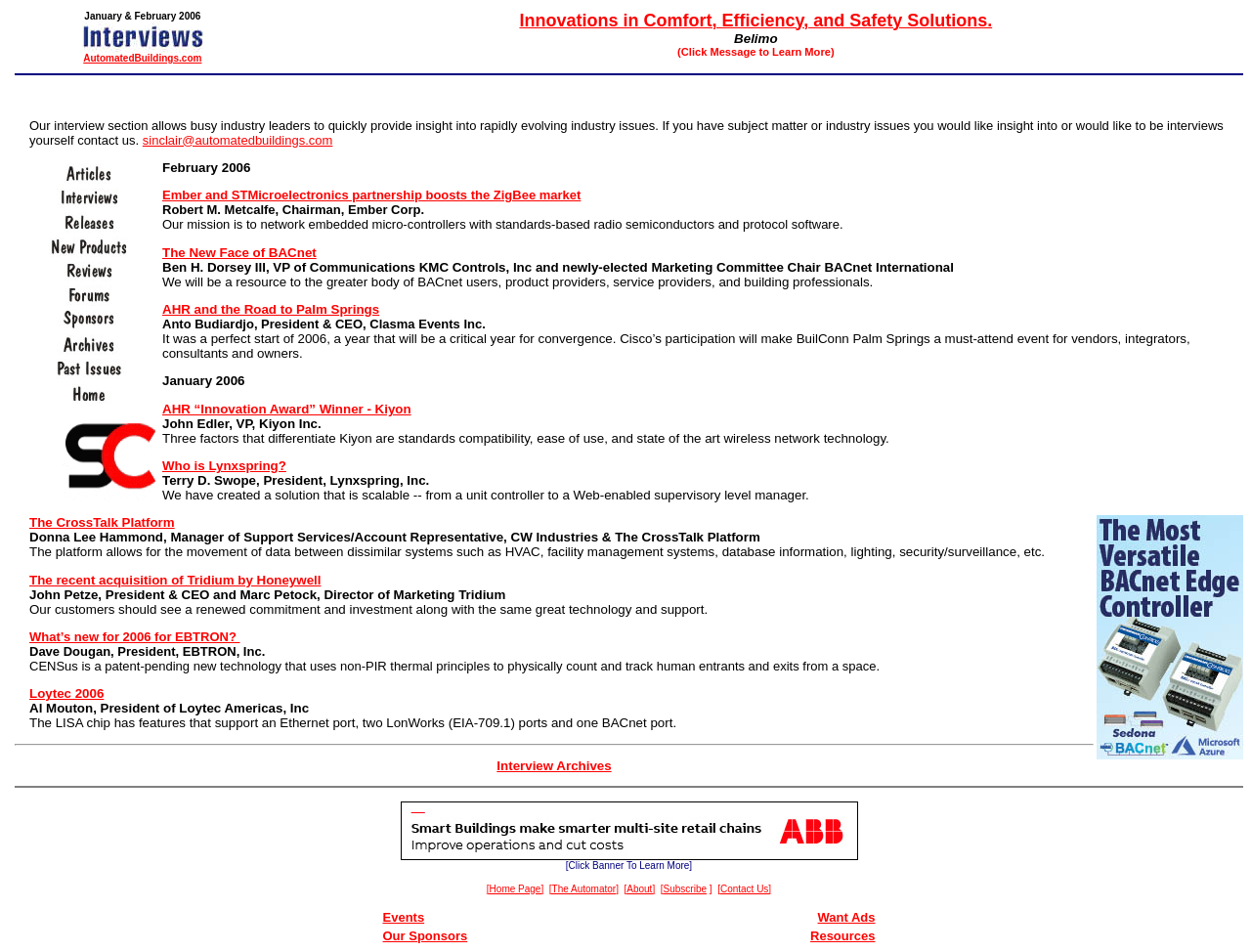Please specify the coordinates of the bounding box for the element that should be clicked to carry out this instruction: "Learn more about 'Innovations in Comfort, Efficiency, and Safety Solutions'". The coordinates must be four float numbers between 0 and 1, formatted as [left, top, right, bottom].

[0.415, 0.015, 0.793, 0.031]